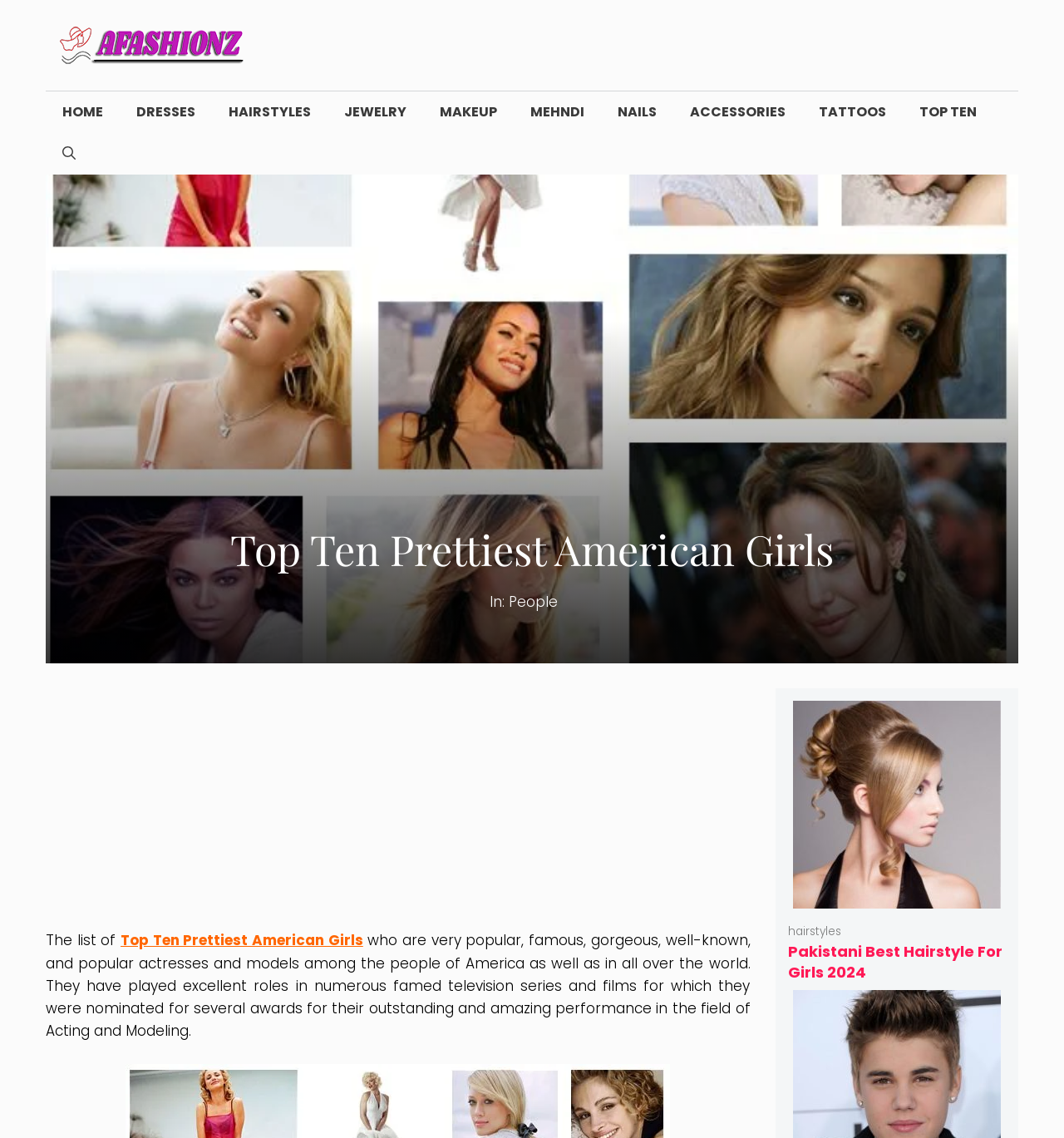Please determine the bounding box coordinates of the element's region to click for the following instruction: "Visit the 'TOP TEN' page".

[0.848, 0.08, 0.934, 0.117]